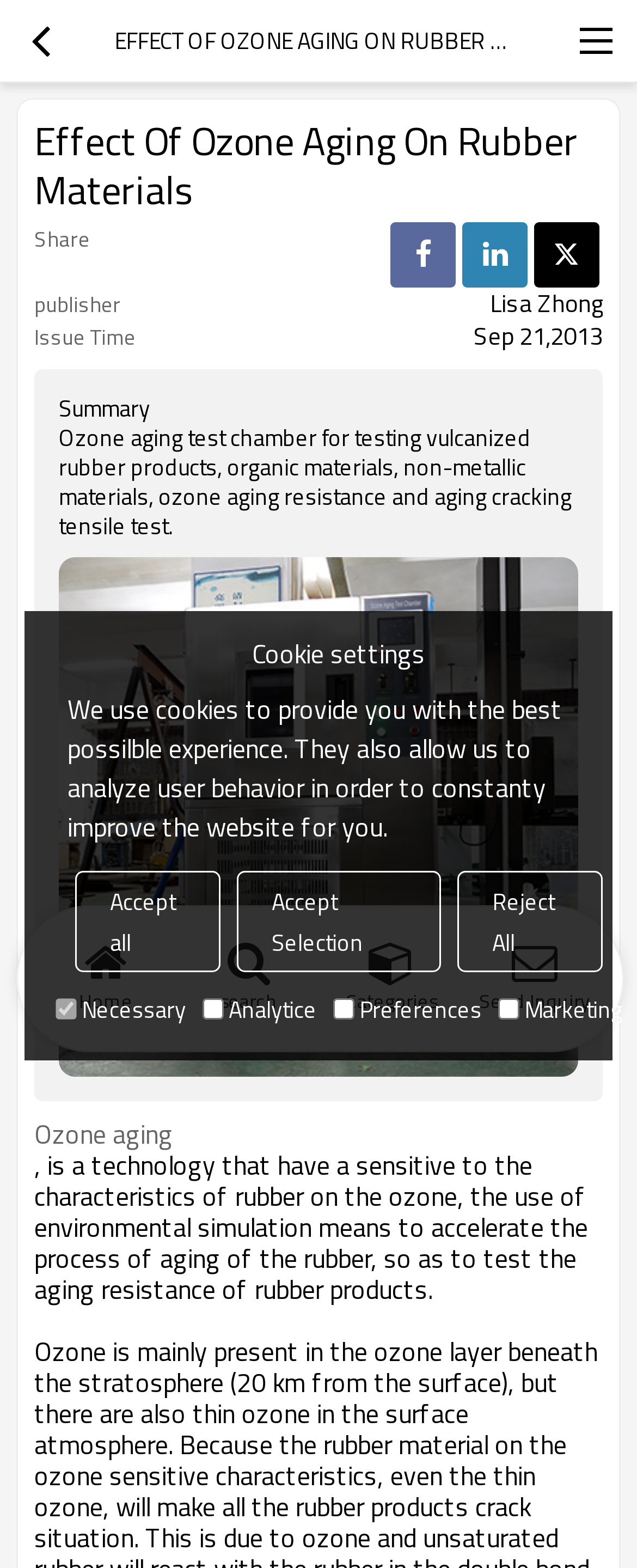Answer the question below with a single word or a brief phrase: 
What is the purpose of the ozone aging test chamber?

Testing vulcanized rubber products